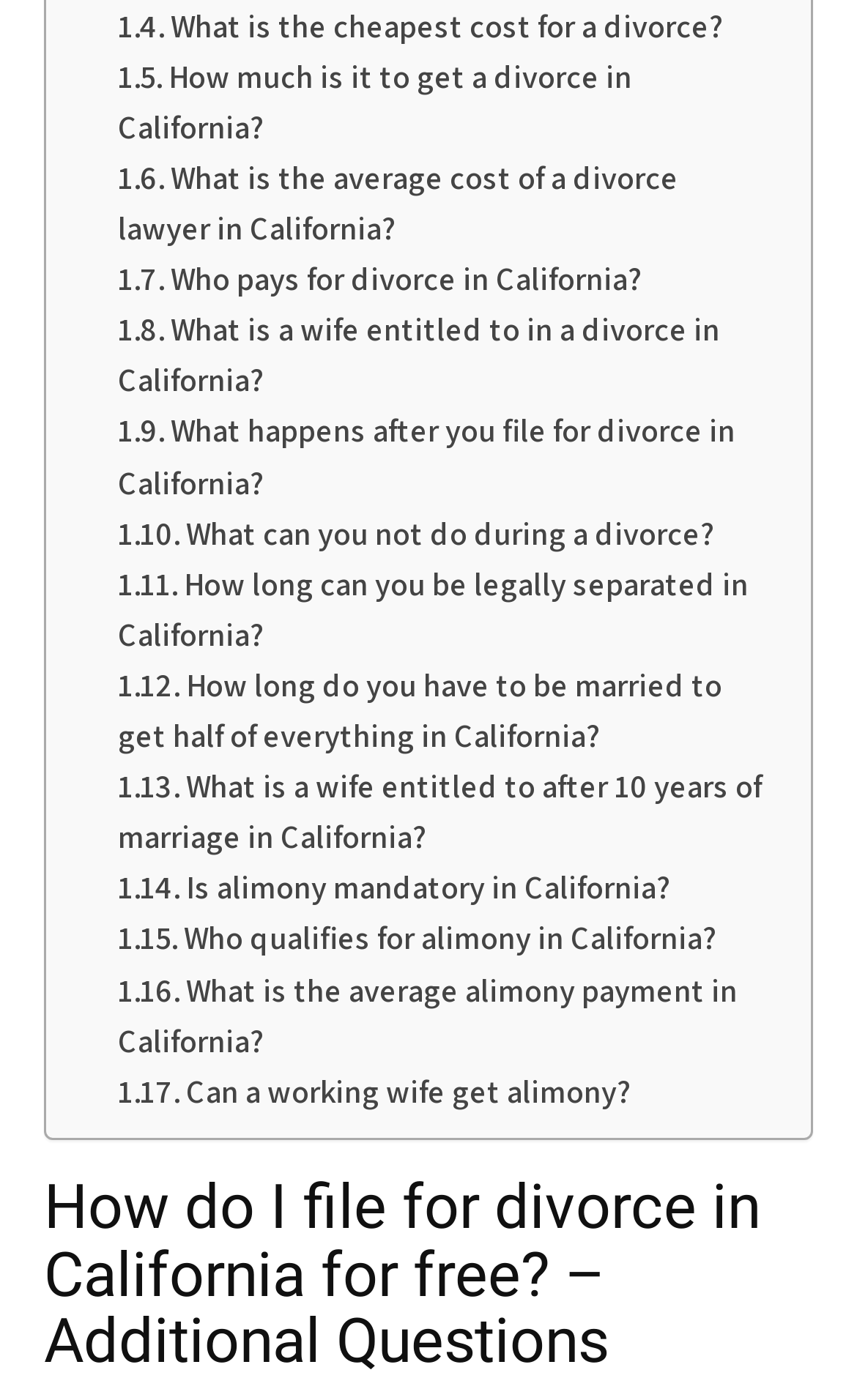Carefully examine the image and provide an in-depth answer to the question: What is the topic of the webpage?

Based on the content of the links and the heading, I inferred that the topic of the webpage is related to divorce in California, providing information on costs, procedures, and entitlements.